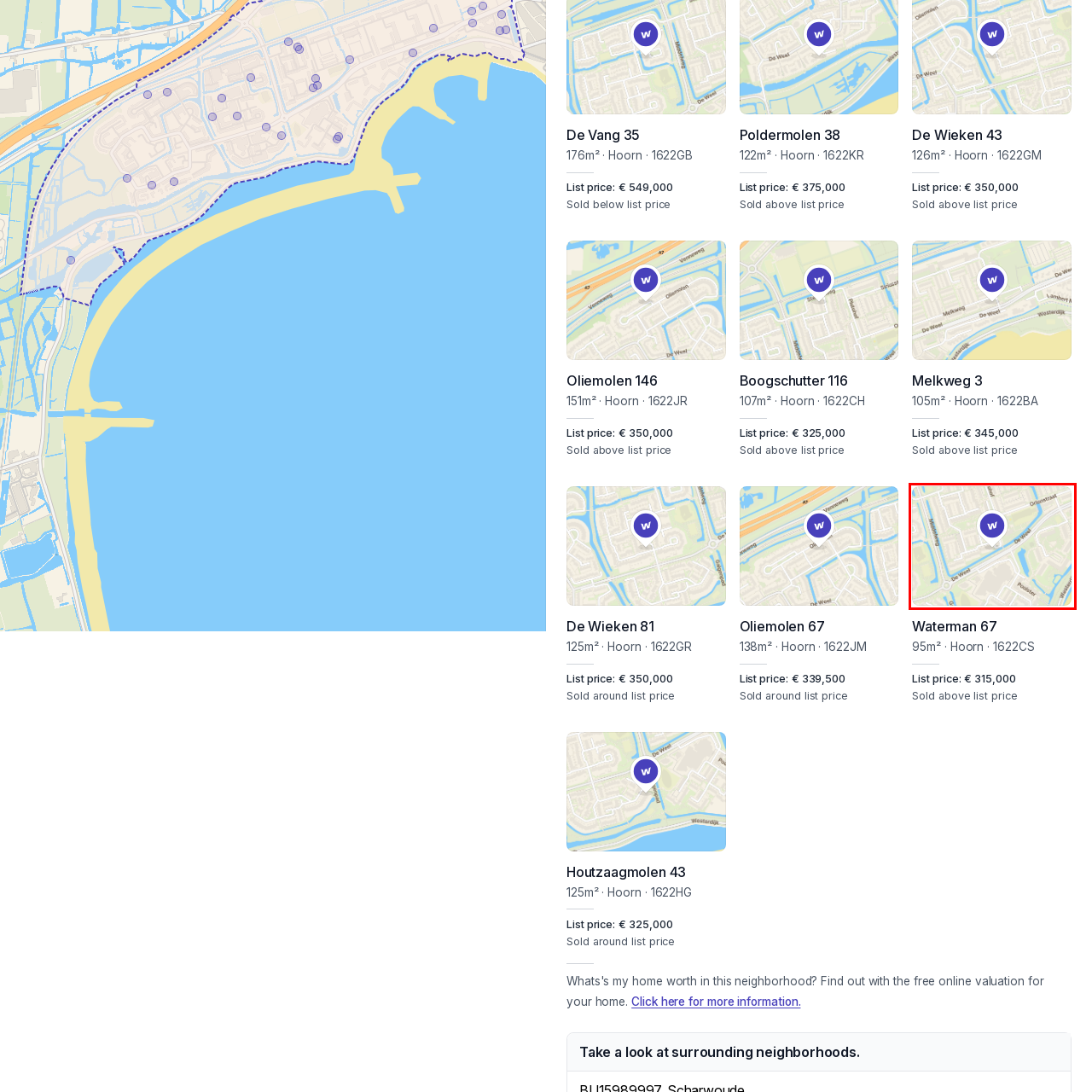What does the 'W' icon symbolize?
Please analyze the image within the red bounding box and respond with a detailed answer to the question.

The 'W' icon on the map is used to pinpoint a specific location, which is likely the location of the property for sale or a neighborhood of interest in Hoorn, Netherlands.